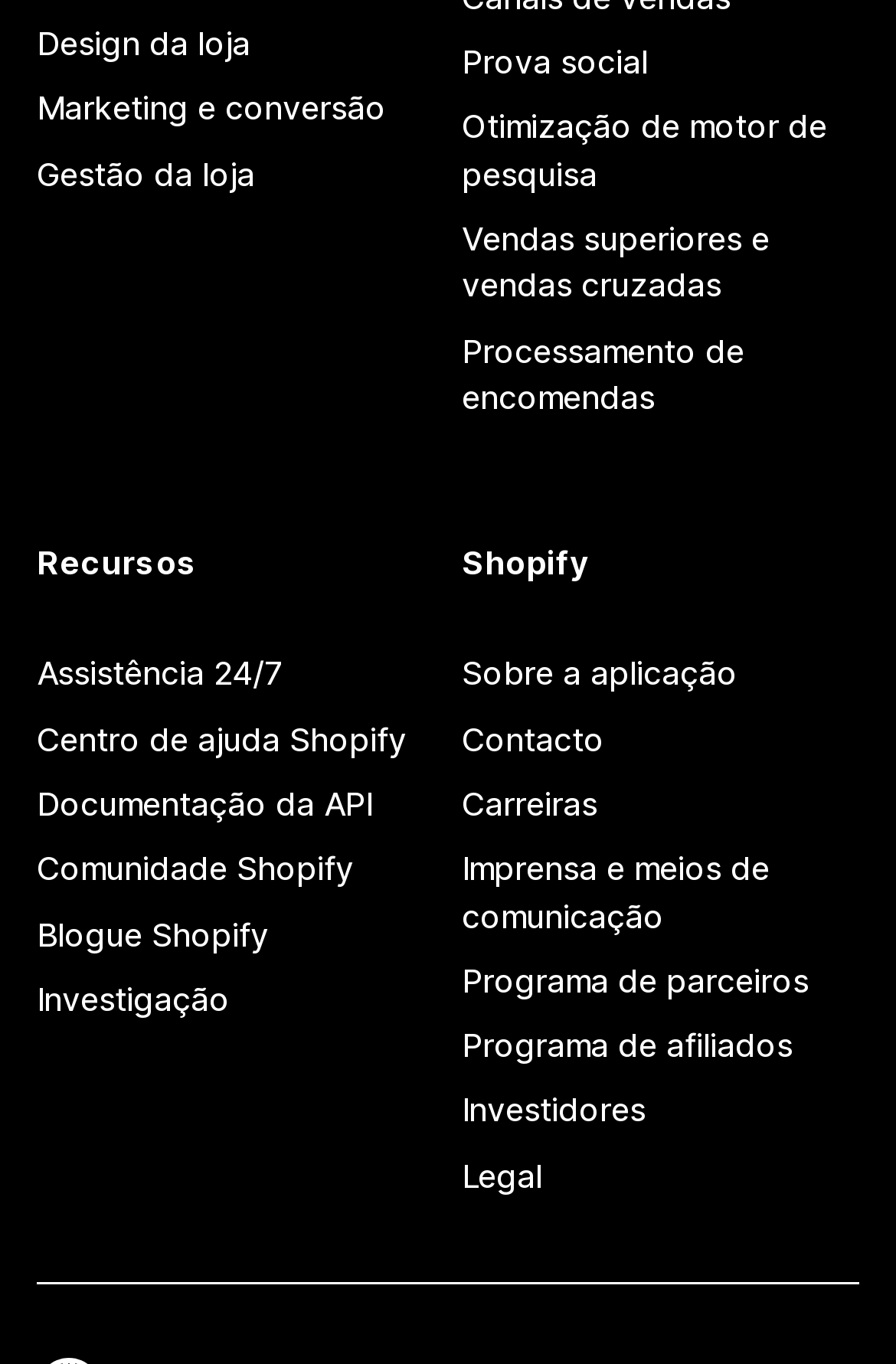Please indicate the bounding box coordinates of the element's region to be clicked to achieve the instruction: "Explore 'Investigação'". Provide the coordinates as four float numbers between 0 and 1, i.e., [left, top, right, bottom].

[0.041, 0.709, 0.485, 0.757]